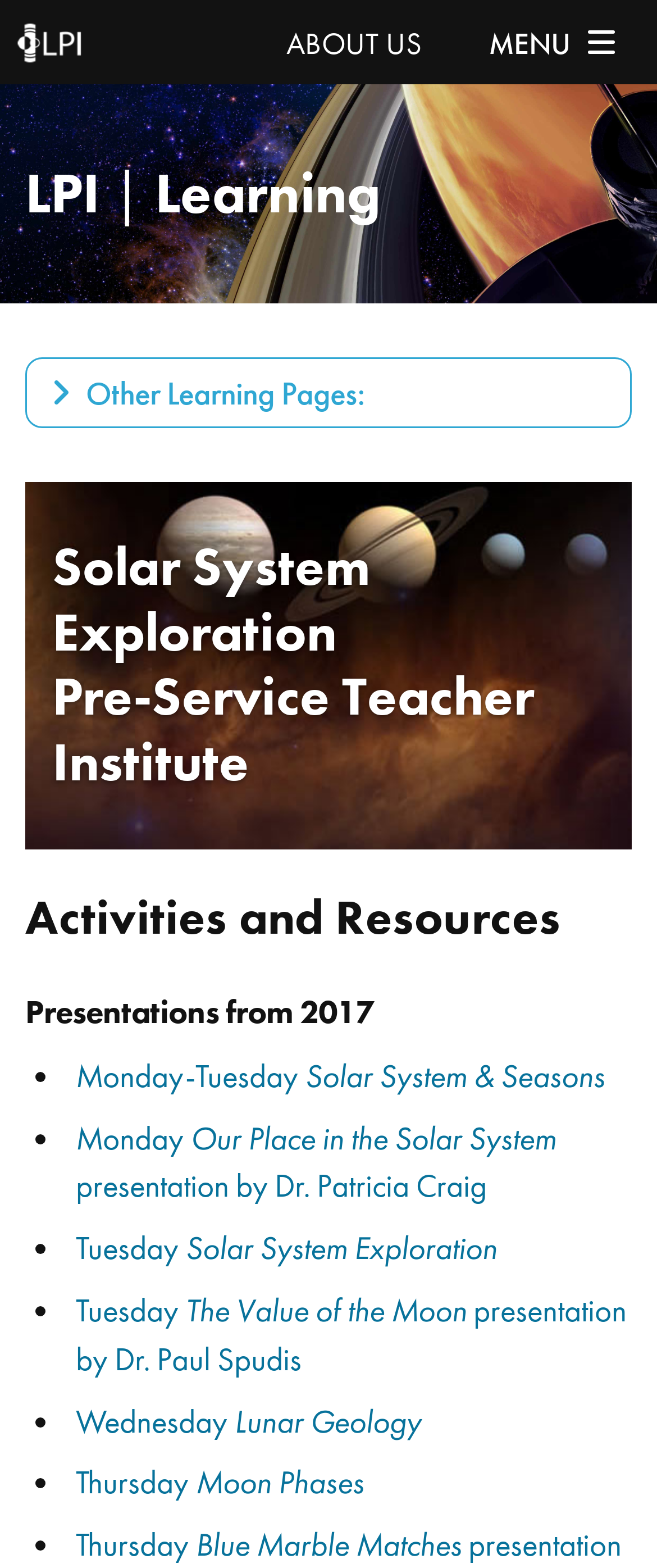What is the theme of the activities and resources?
Answer the question with as much detail as possible.

I found the answer by looking at the heading 'Activities and Resources' and the links below it, which suggest that the theme is related to Solar System Exploration.